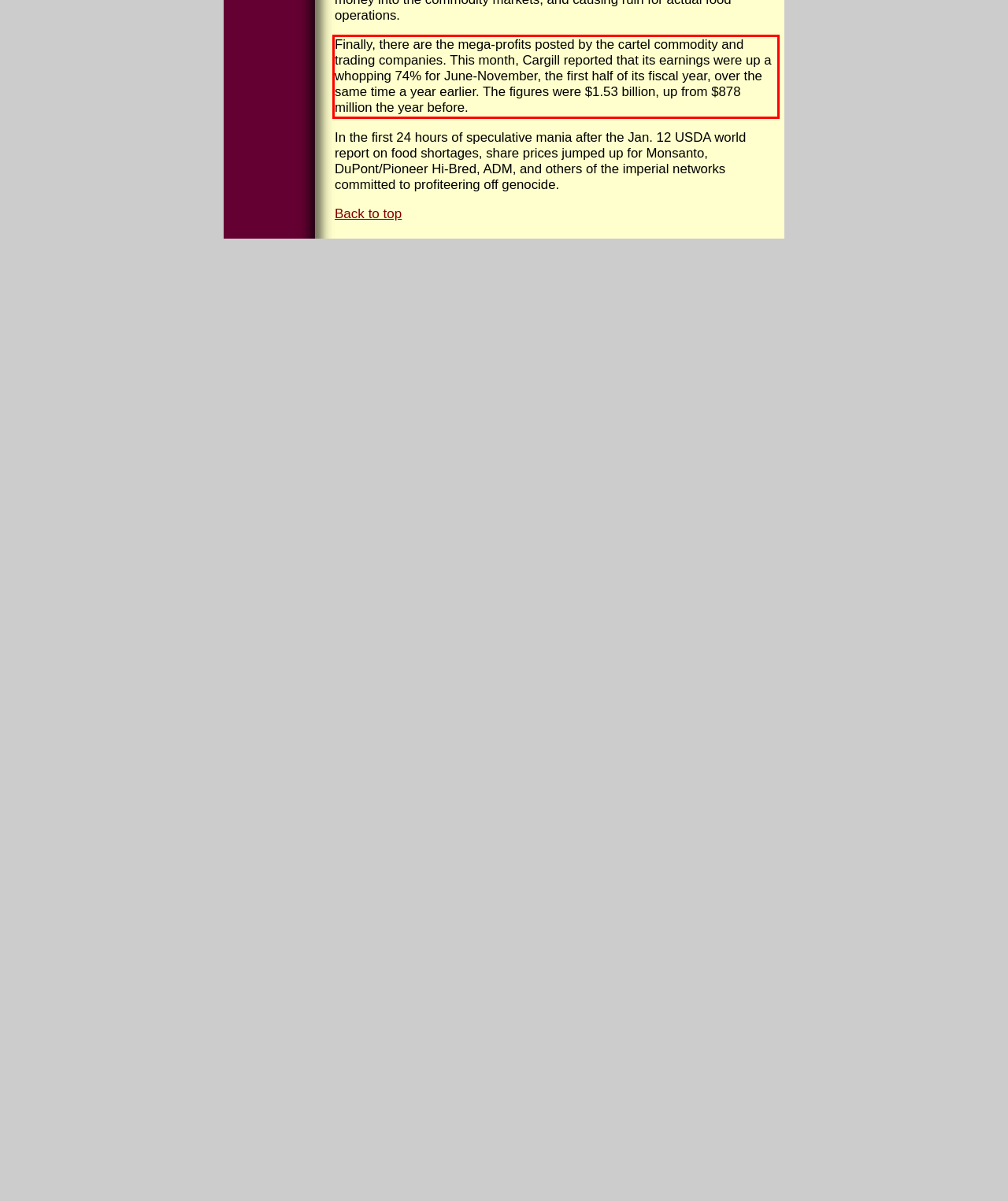With the given screenshot of a webpage, locate the red rectangle bounding box and extract the text content using OCR.

Finally, there are the mega-profits posted by the cartel commodity and trading companies. This month, Cargill reported that its earnings were up a whopping 74% for June-November, the first half of its fiscal year, over the same time a year earlier. The figures were $1.53 billion, up from $878 million the year before.